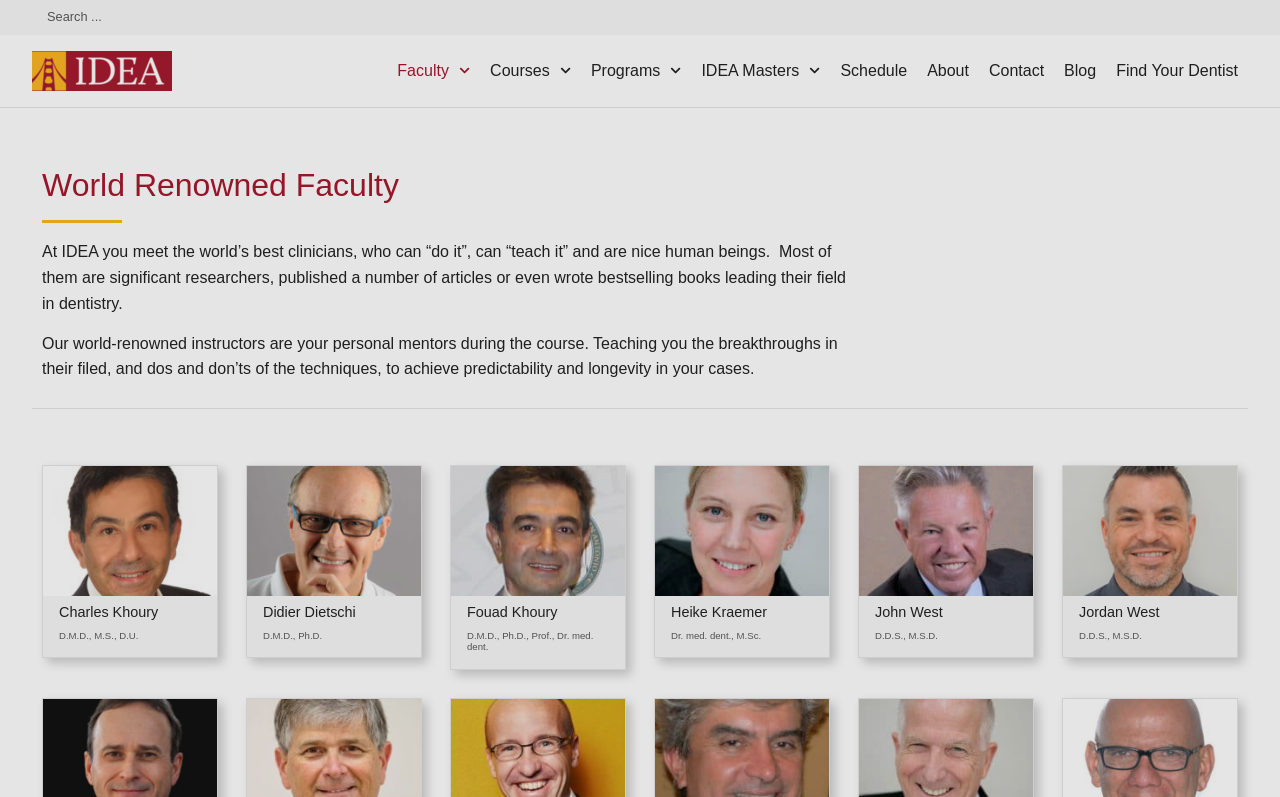Find the bounding box coordinates of the area that needs to be clicked in order to achieve the following instruction: "go to IDEA Academy". The coordinates should be specified as four float numbers between 0 and 1, i.e., [left, top, right, bottom].

[0.025, 0.064, 0.134, 0.114]